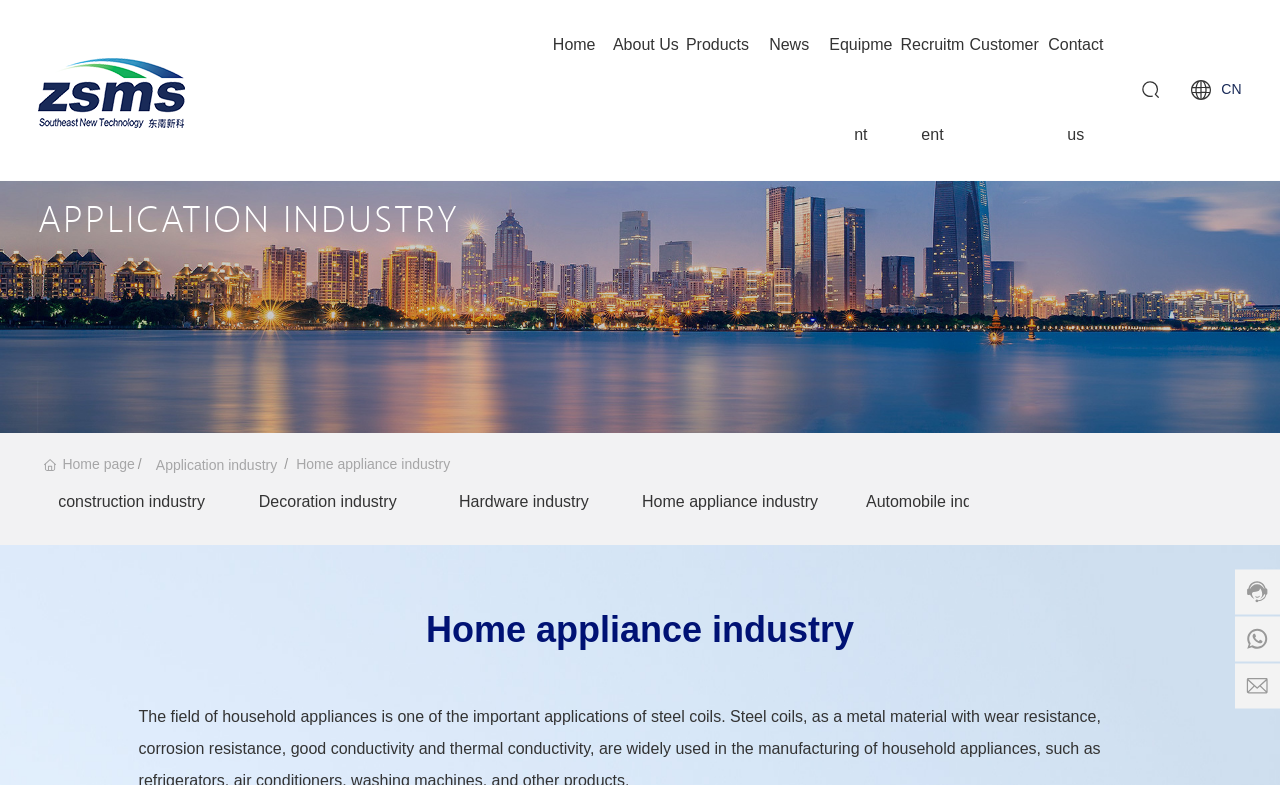Pinpoint the bounding box coordinates of the clickable area needed to execute the instruction: "Contact the customer service". The coordinates should be specified as four float numbers between 0 and 1, i.e., [left, top, right, bottom].

[0.973, 0.578, 0.979, 0.904]